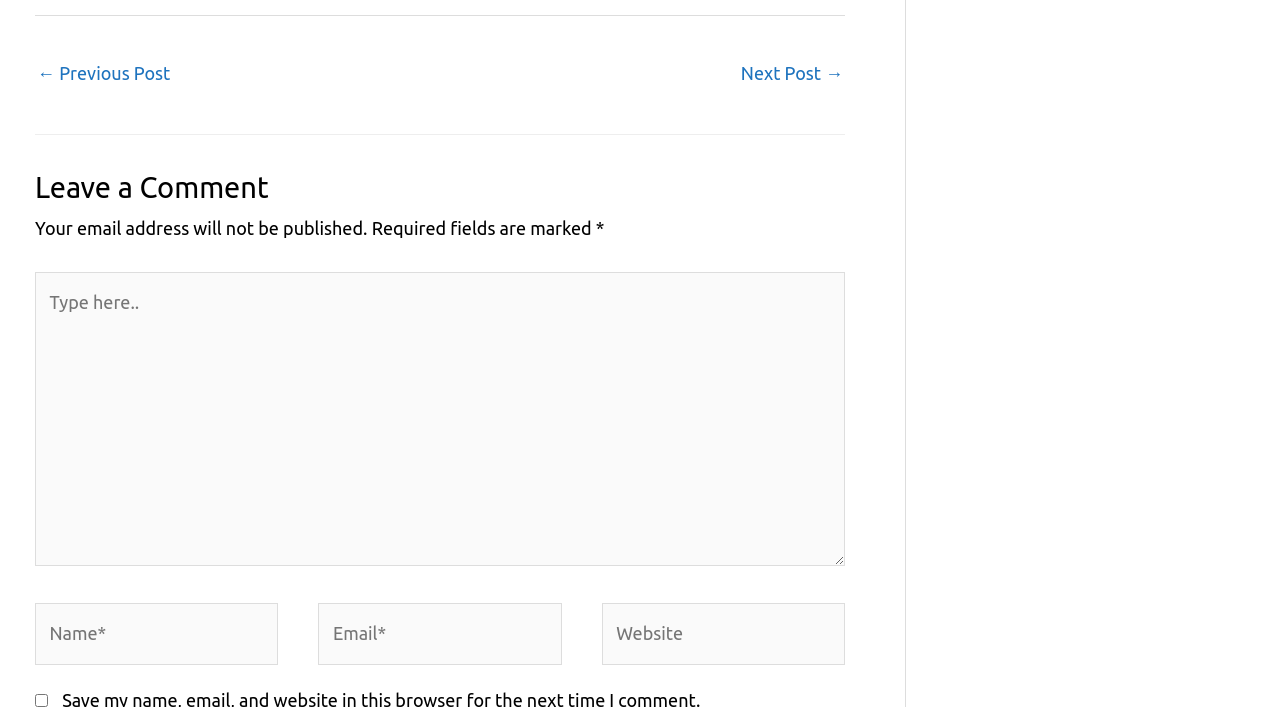For the following element description, predict the bounding box coordinates in the format (top-left x, top-left y, bottom-right x, bottom-right y). All values should be floating point numbers between 0 and 1. Description: ← Previous Post

[0.029, 0.076, 0.133, 0.135]